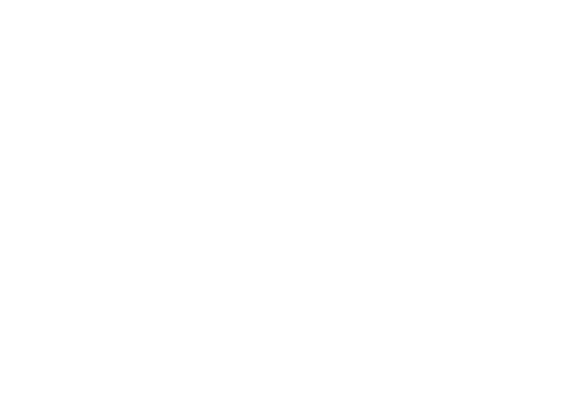What is the goal of engaging with legislators?
Look at the screenshot and respond with one word or a short phrase.

Champion collective goals